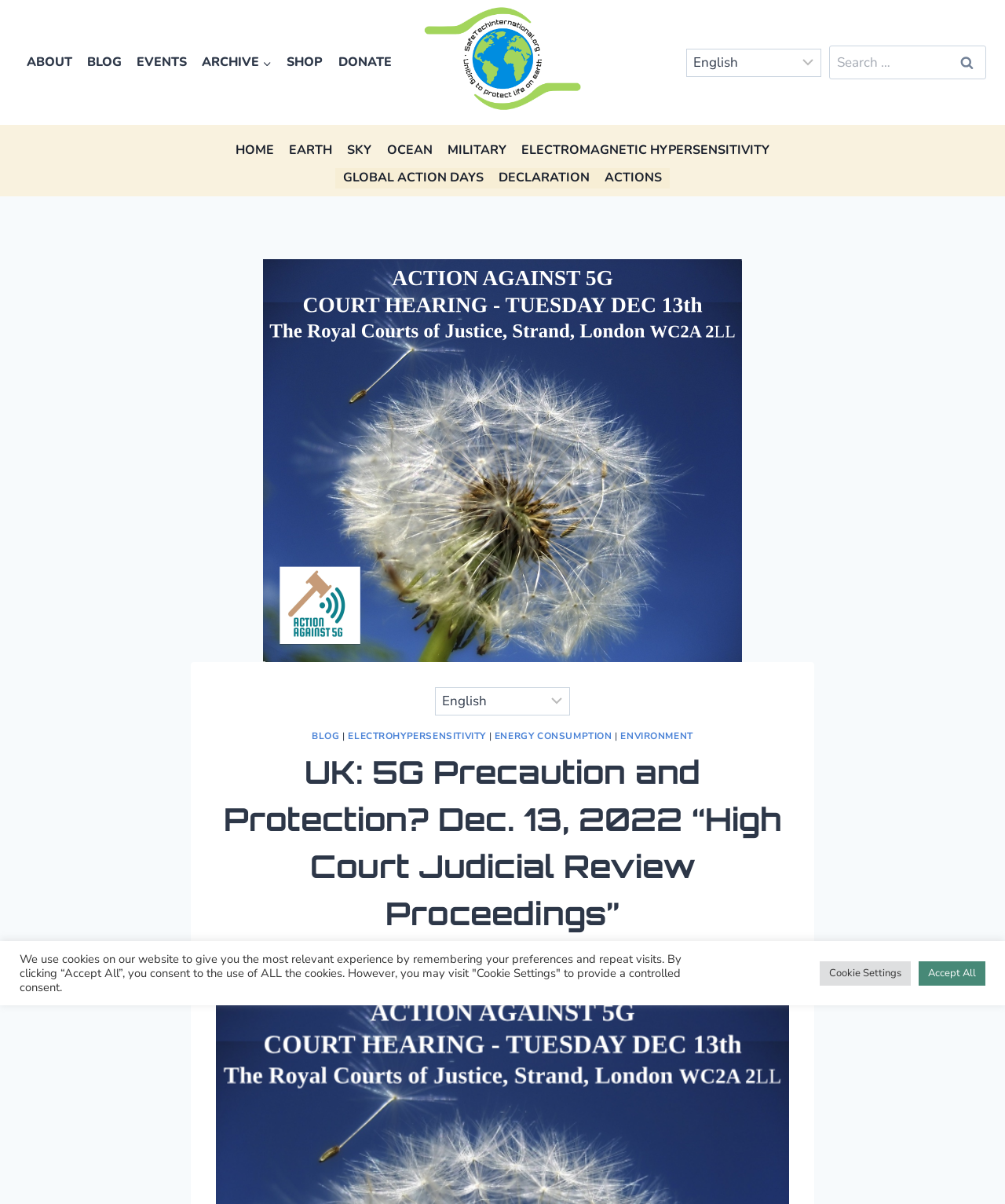What are the main categories of the website?
Please use the visual content to give a single word or phrase answer.

HOME, EARTH, SKY, OCEAN, MILITARY